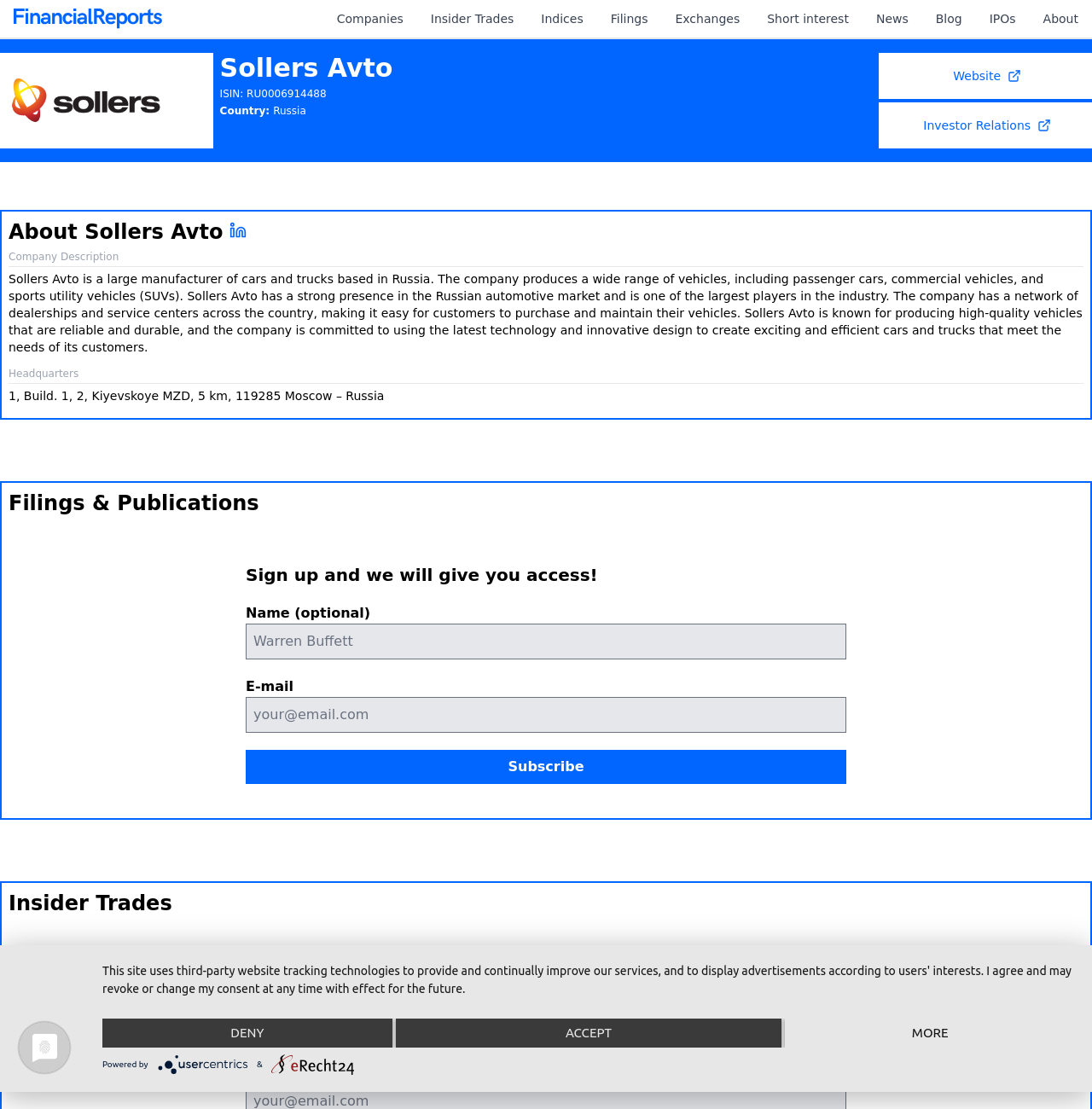Provide a one-word or one-phrase answer to the question:
What is the purpose of the 'Subscribe' button?

To sign up for access